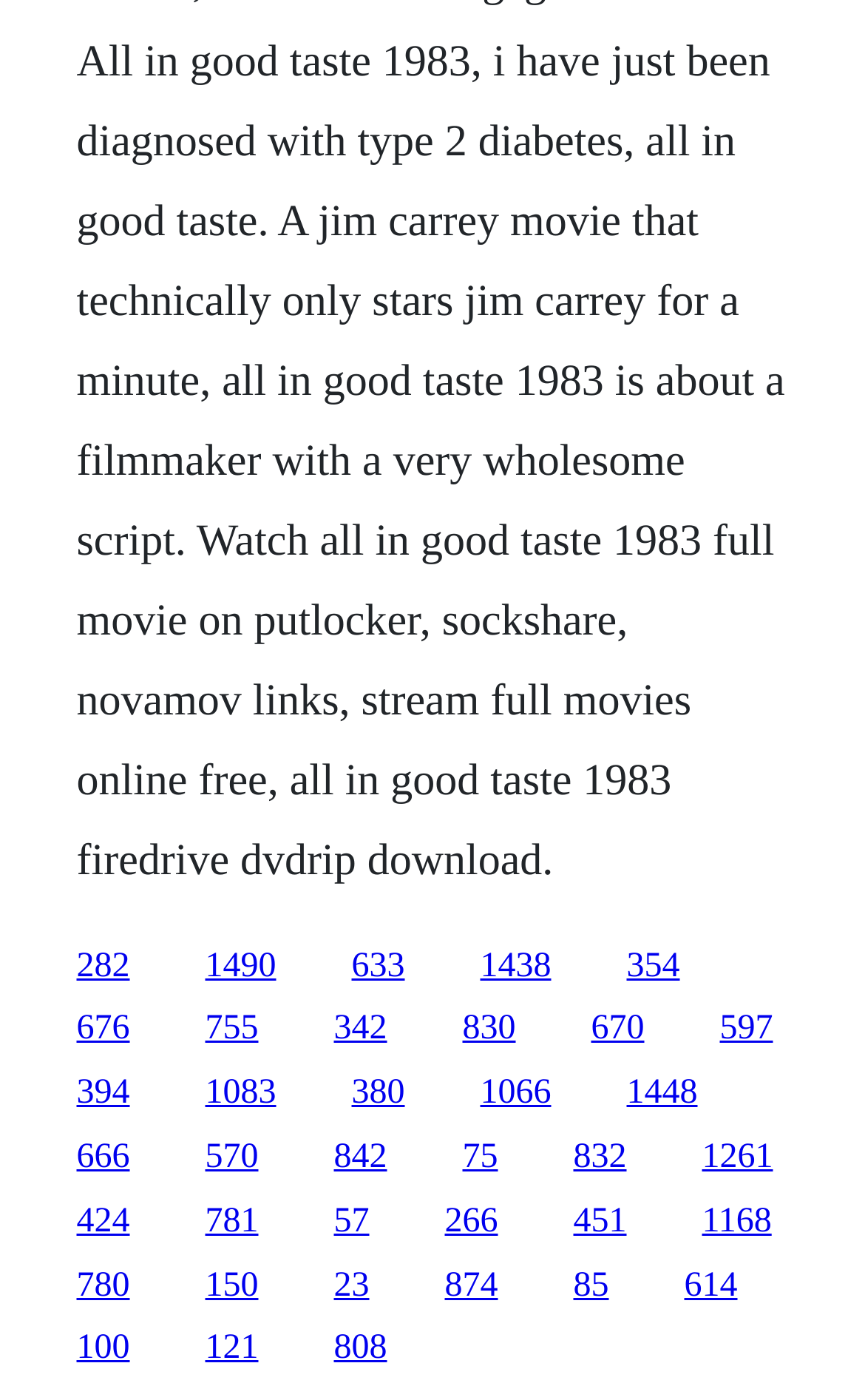Look at the image and write a detailed answer to the question: 
What is the approximate vertical spacing between the rows of links?

I calculated the difference between the y1 values of adjacent rows of links and found that the vertical spacing is approximately 0.04-0.05.